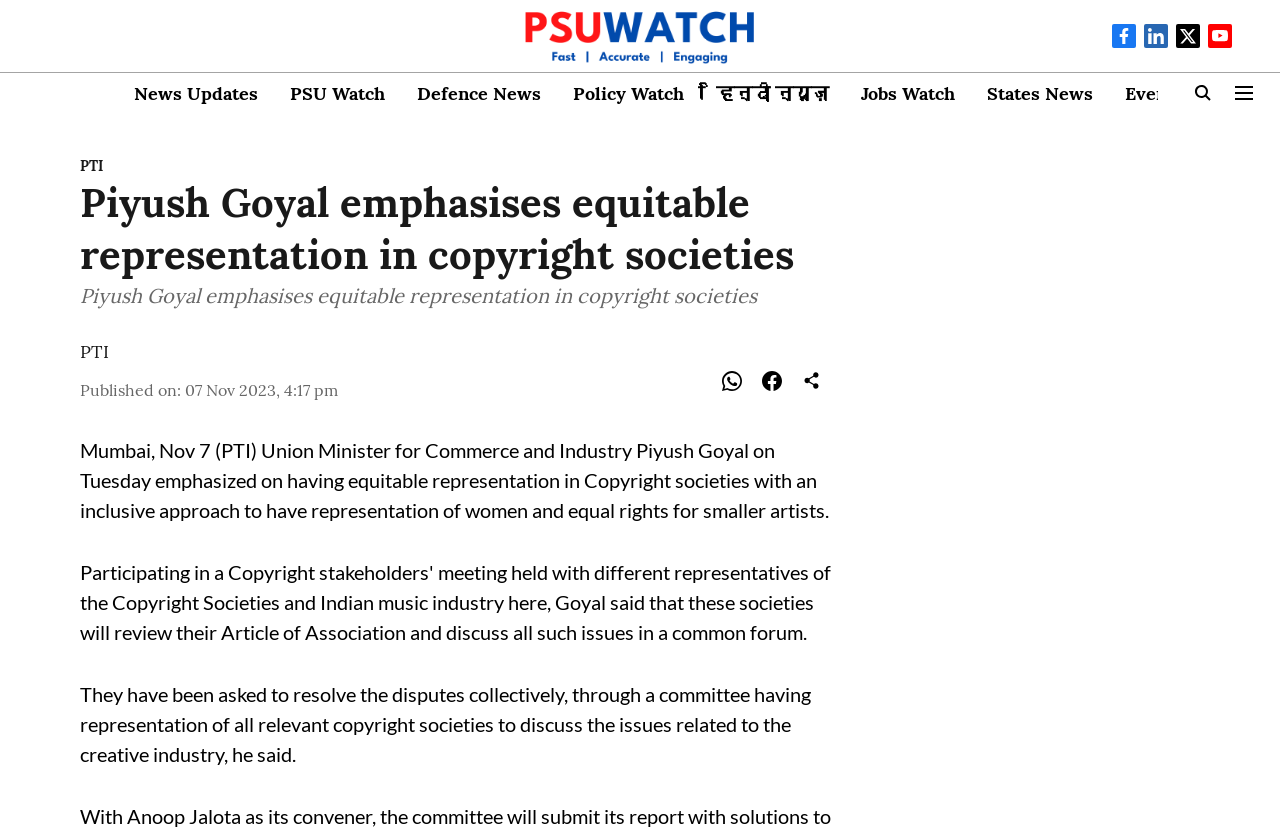What is the date of publication of the article?
Using the image, answer in one word or phrase.

07 Nov 2023